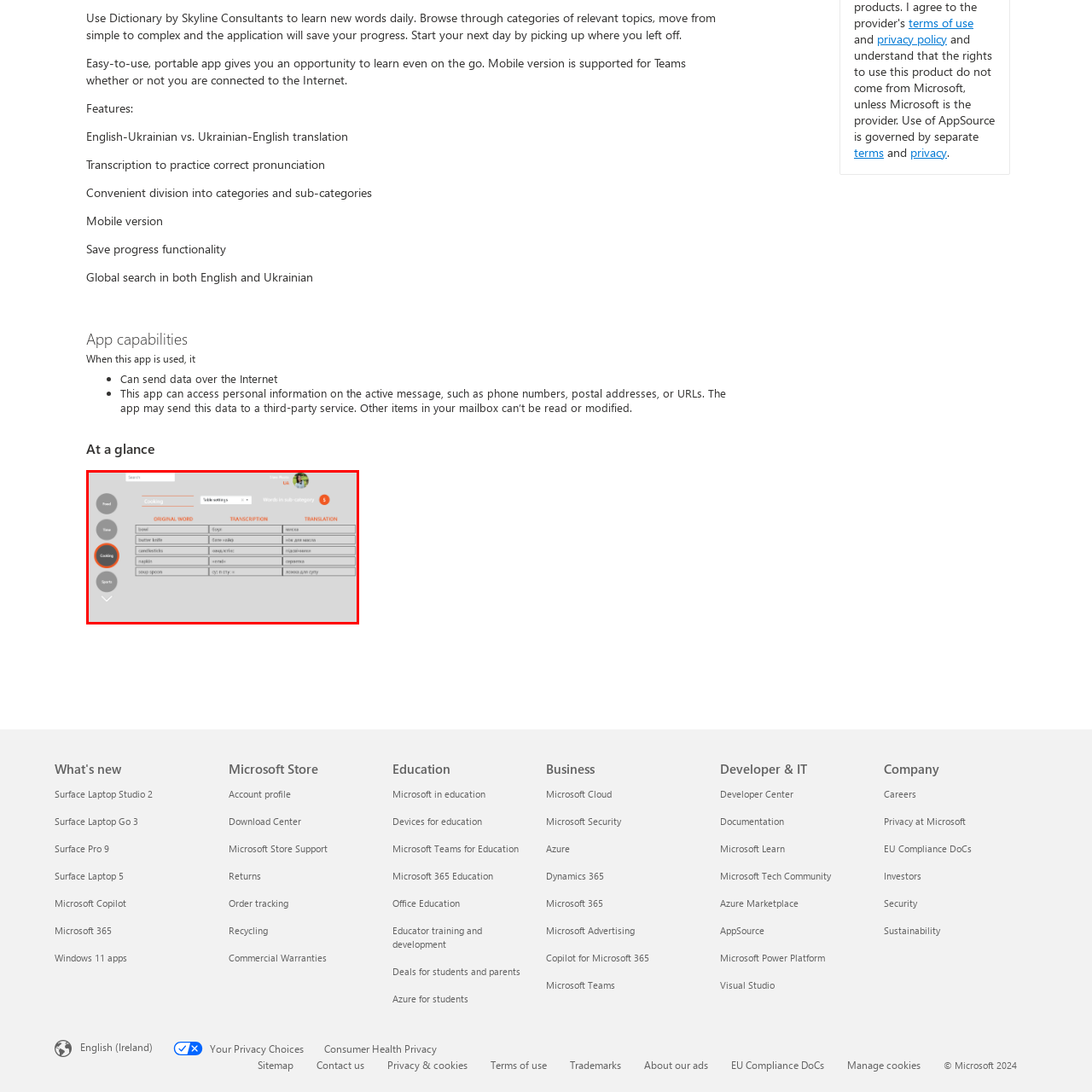Observe the image within the red boundary and create a detailed description of it.

The image showcases a user interface from the EN-UA Dictionary application, focused on the "Cooking" category. It displays a table featuring vocabulary related to kitchen tools, with columns for the original English word, its transcription for correct pronunciation, and the Ukrainian translation. 

Highlighted entries include items such as "butter knife," "can opener," and "soup spoon." The design emphasizes an easy-to-navigate layout, with a search bar at the top for quick access to terms. A prominent circular menu on the left allows users to explore various categories like "Food," "Time," and "Sports," enhancing the user experience by providing a structured approach to learning new words. The interface appears user-friendly and visually appealing, making language learning accessible and engaging.